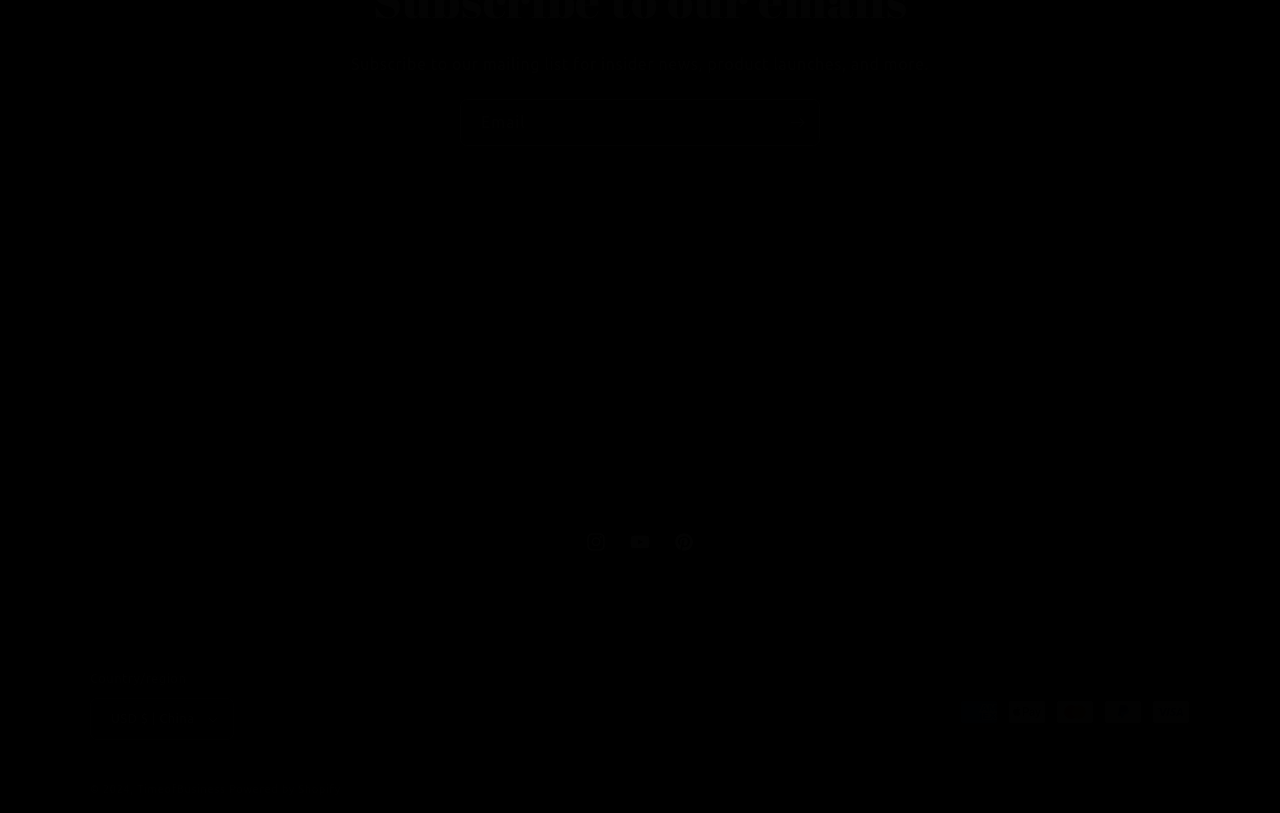Please find the bounding box for the following UI element description. Provide the coordinates in (top-left x, top-left y, bottom-right x, bottom-right y) format, with values between 0 and 1: TimeofBusiness

[0.107, 0.963, 0.176, 0.978]